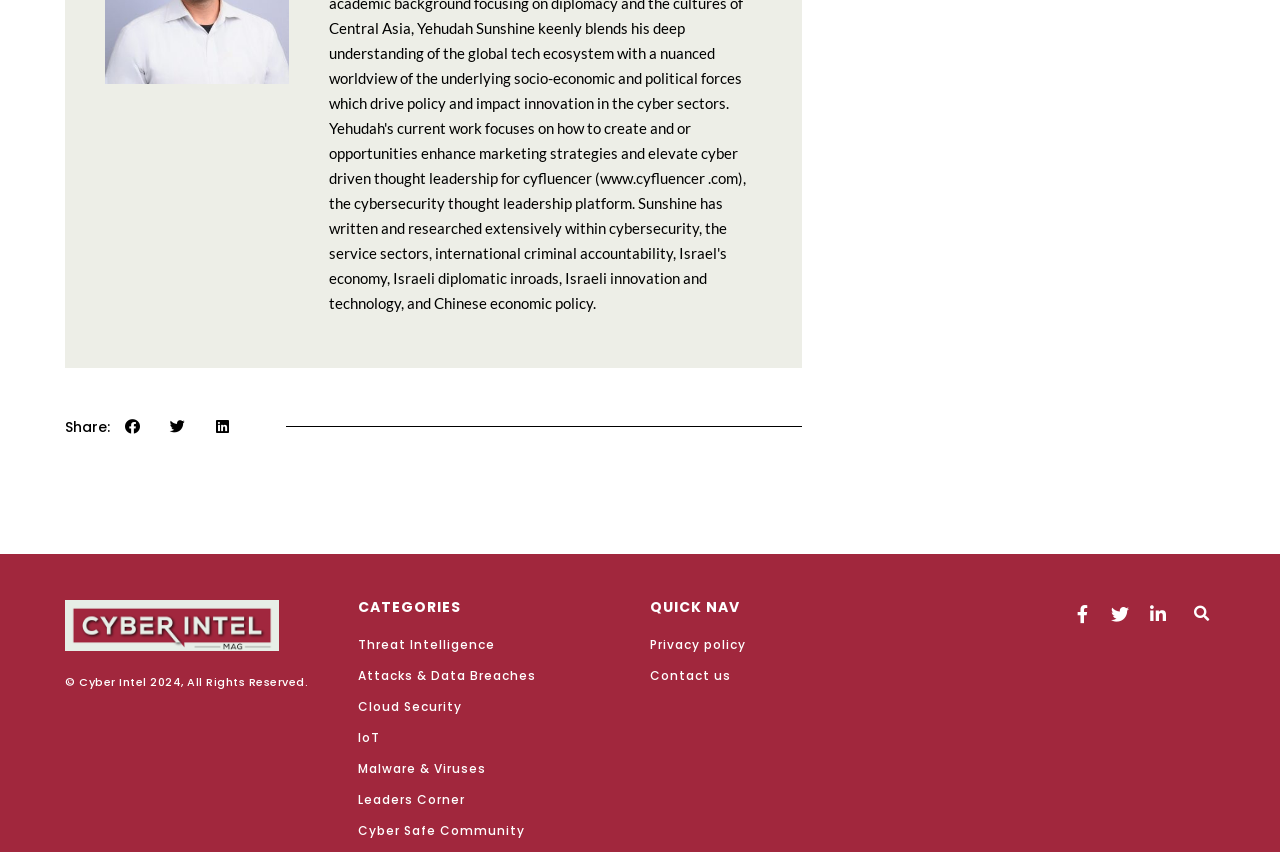Identify the bounding box coordinates of the section to be clicked to complete the task described by the following instruction: "View Privacy policy". The coordinates should be four float numbers between 0 and 1, formatted as [left, top, right, bottom].

[0.508, 0.745, 0.721, 0.769]